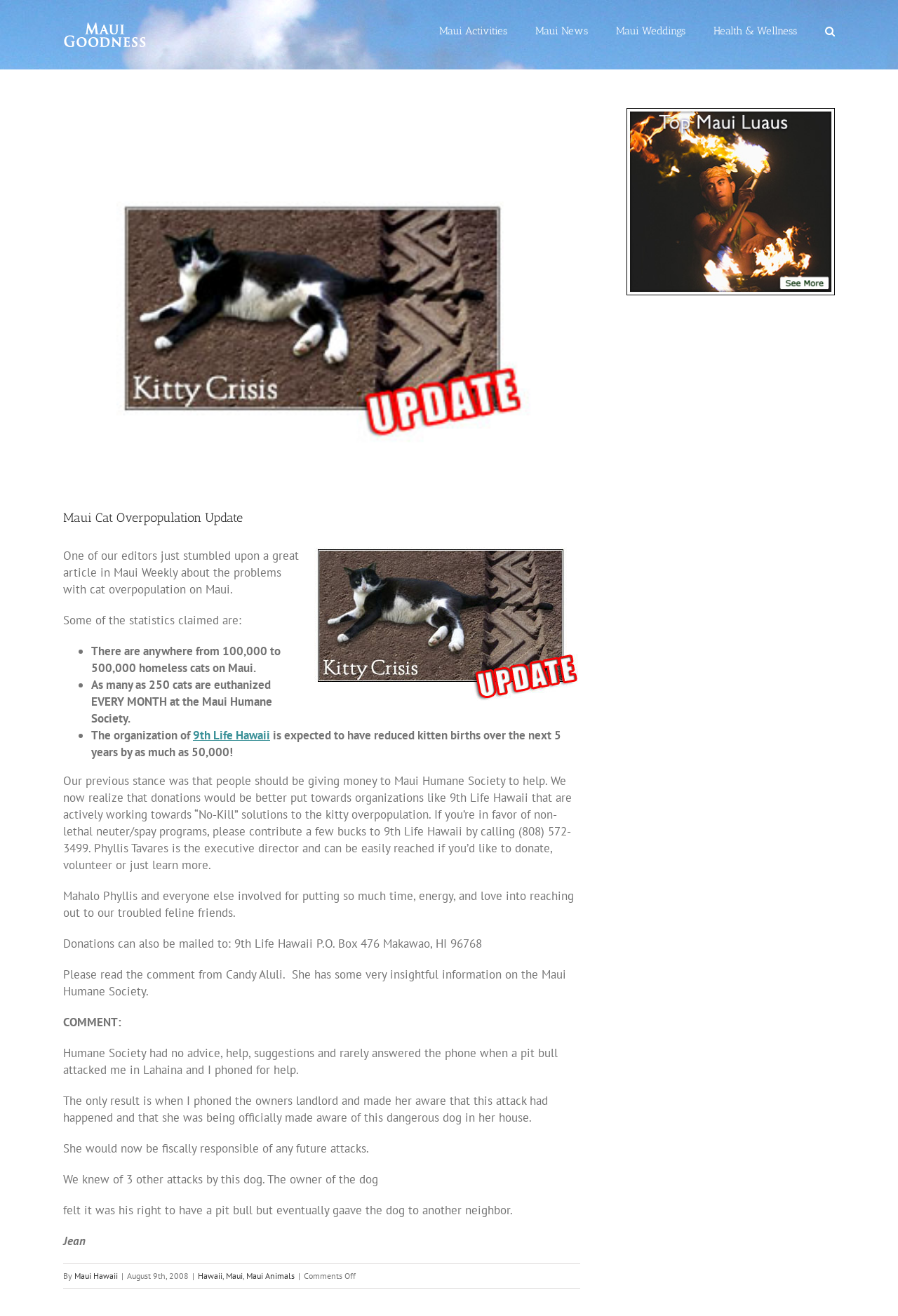How many homeless cats are estimated to be on Maui?
Give a detailed and exhaustive answer to the question.

According to the article, one of the statistics claimed is that there are anywhere from 100,000 to 500,000 homeless cats on the island of Maui.